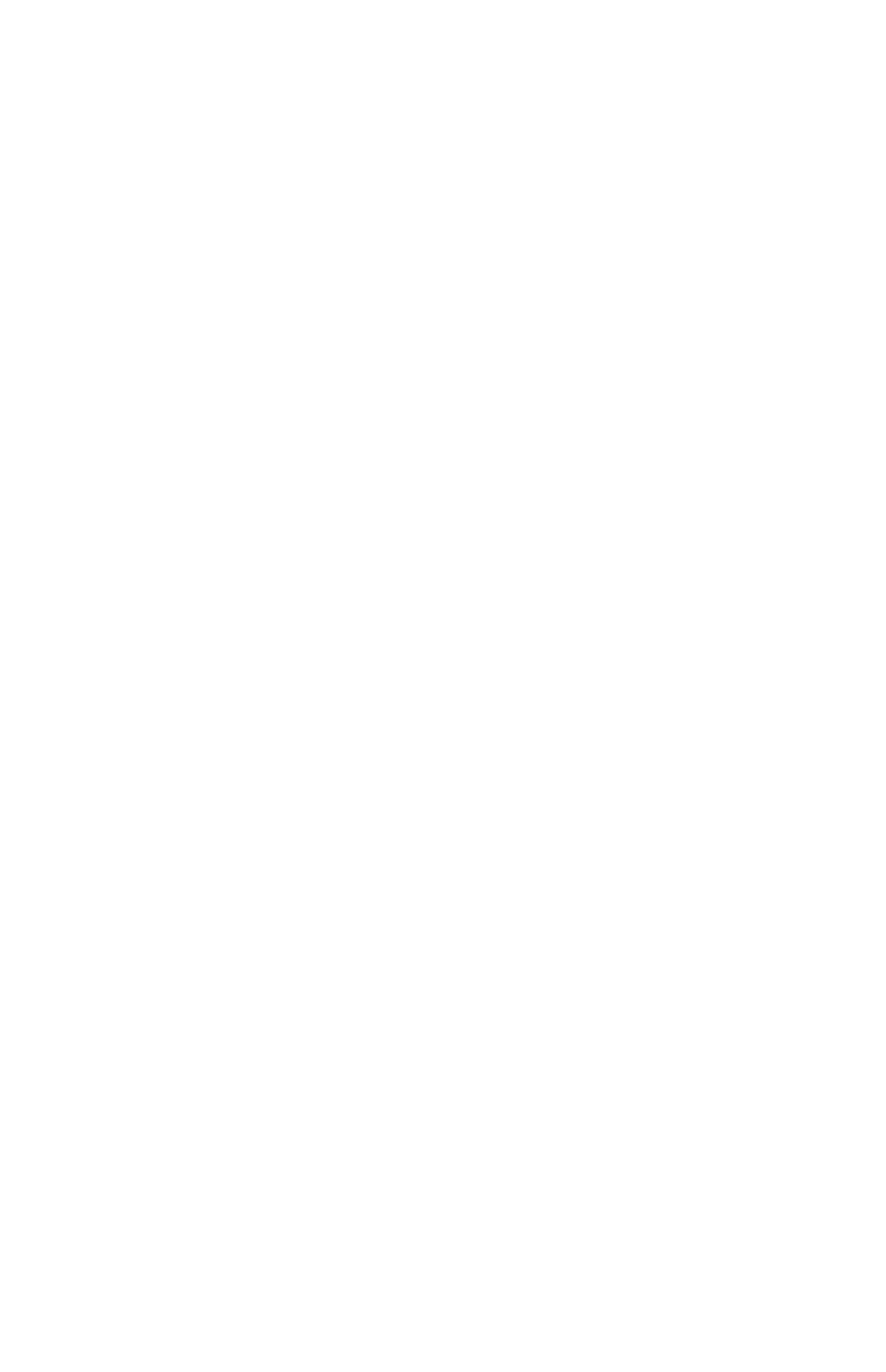Respond to the following query with just one word or a short phrase: 
What is the first activity mentioned?

Orienteering